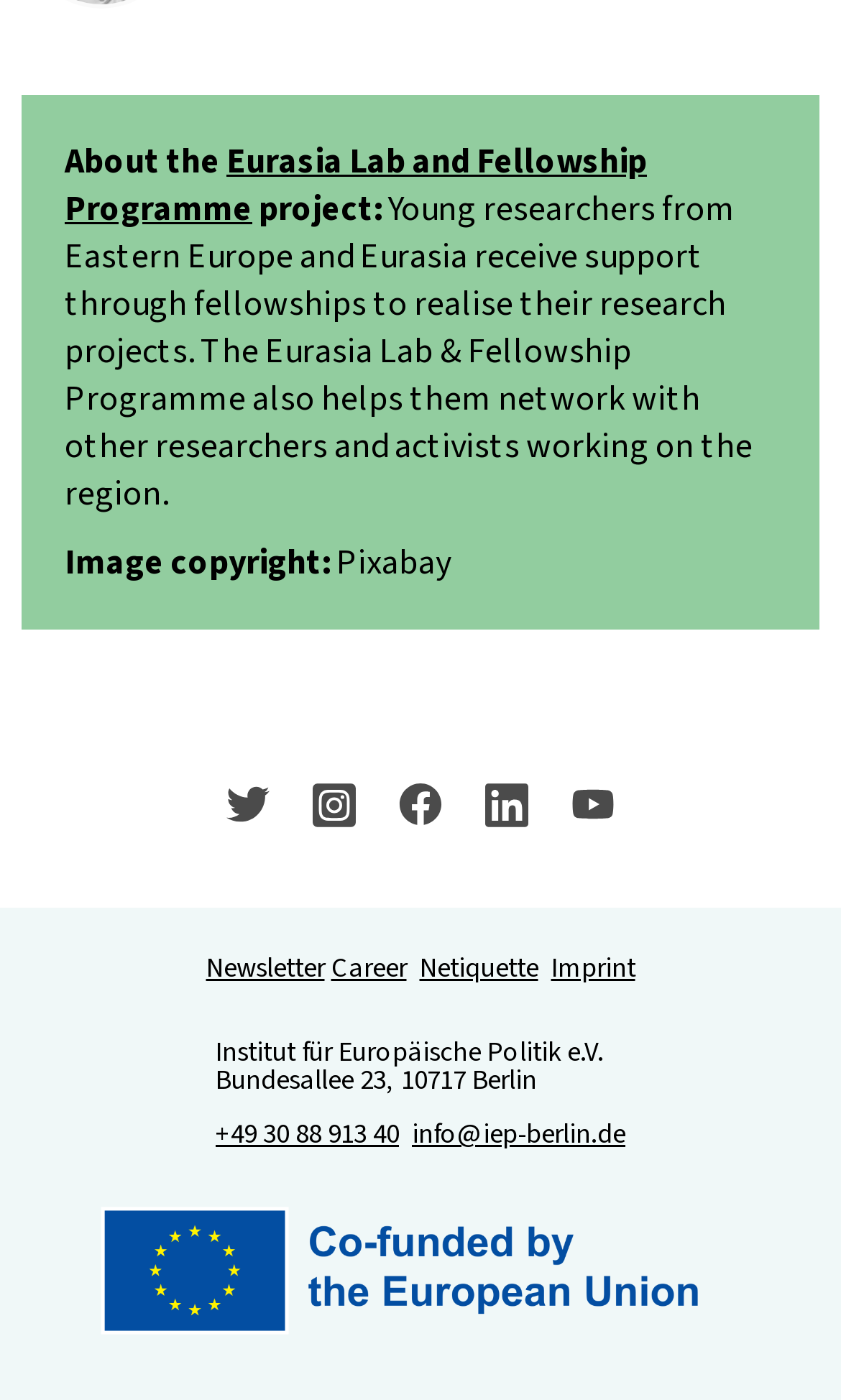Identify the bounding box coordinates for the UI element described by the following text: "alt="facebook"". Provide the coordinates as four float numbers between 0 and 1, in the format [left, top, right, bottom].

[0.474, 0.559, 0.526, 0.599]